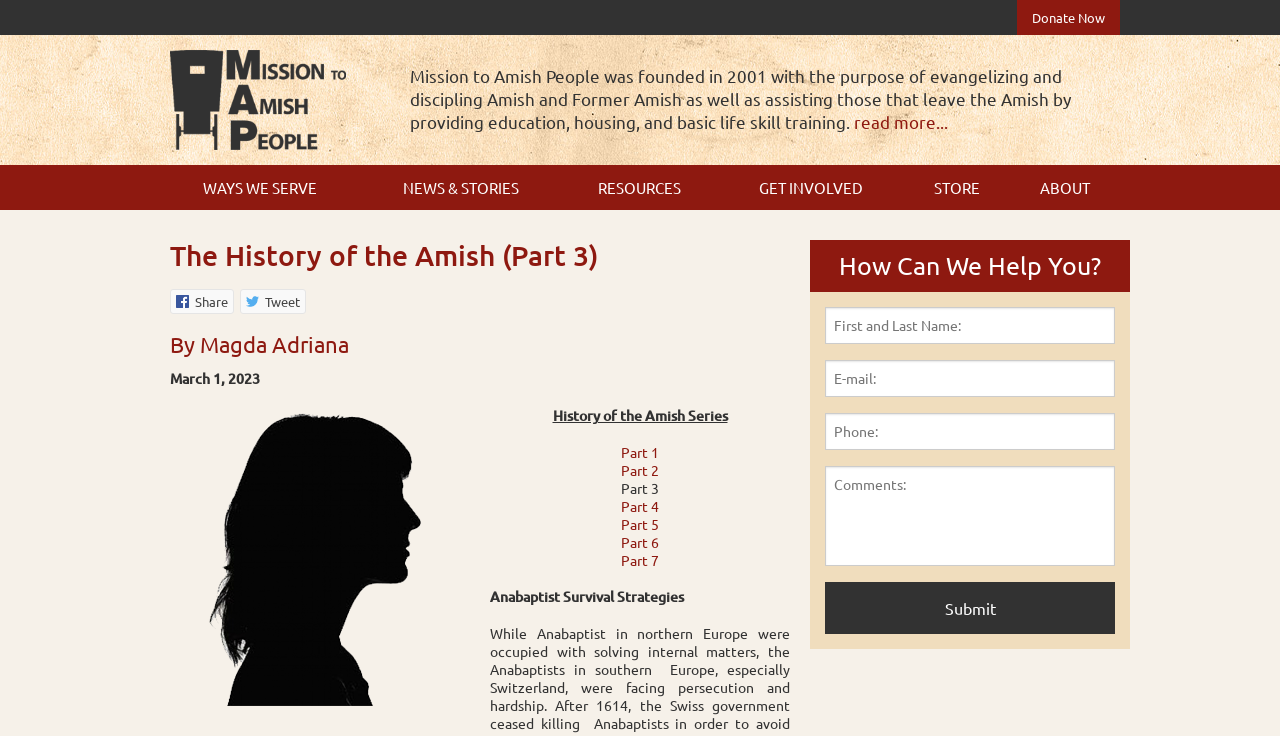Identify the bounding box coordinates of the clickable region necessary to fulfill the following instruction: "Read more about Mission to Amish People". The bounding box coordinates should be four float numbers between 0 and 1, i.e., [left, top, right, bottom].

[0.667, 0.151, 0.741, 0.179]